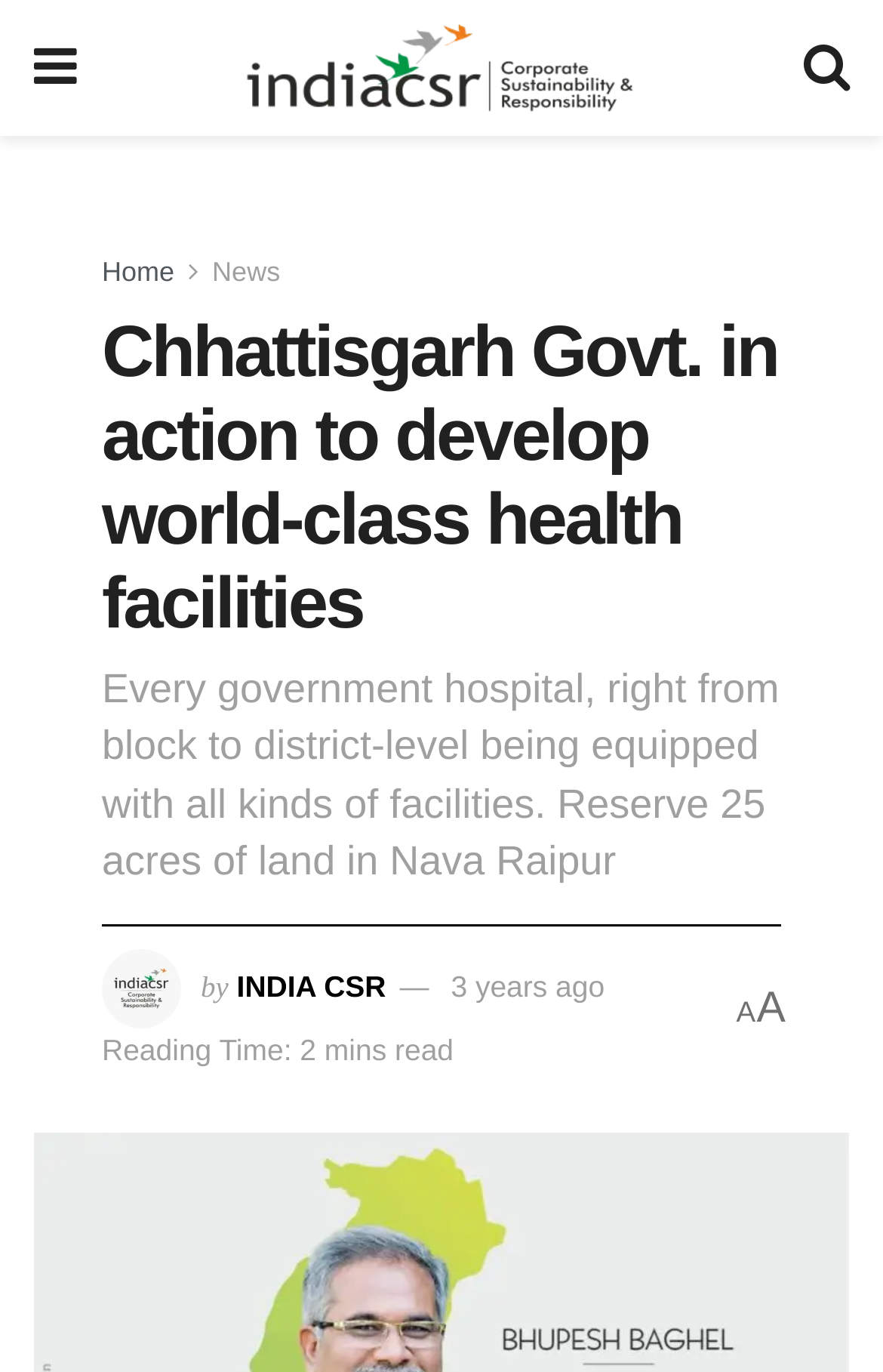Extract the bounding box of the UI element described as: "3 years ago".

[0.511, 0.707, 0.685, 0.731]